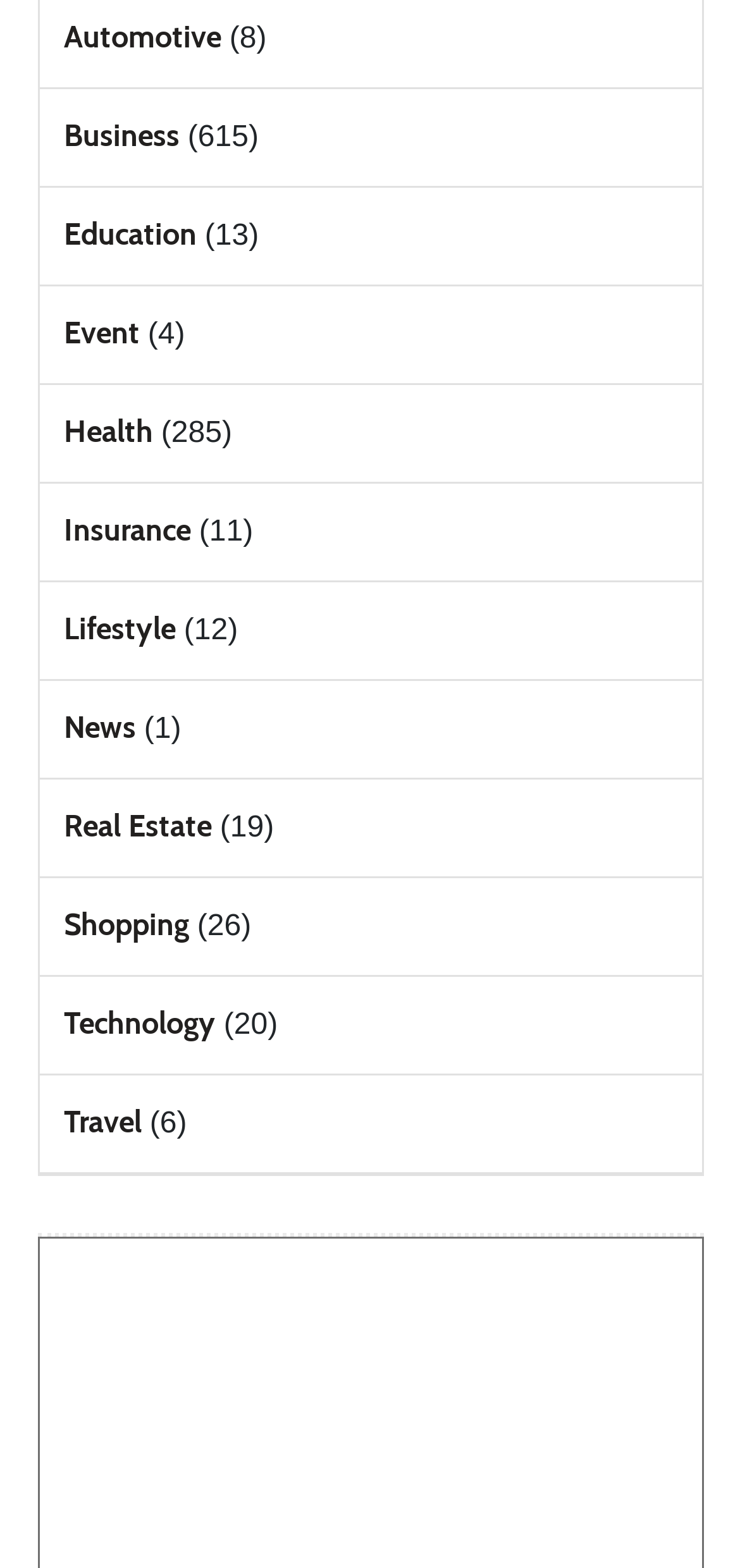How many categories have only one item?
Use the information from the screenshot to give a comprehensive response to the question.

I looked at the StaticText elements next to each link and found that the categories 'News' and 'Event' both have only one item.